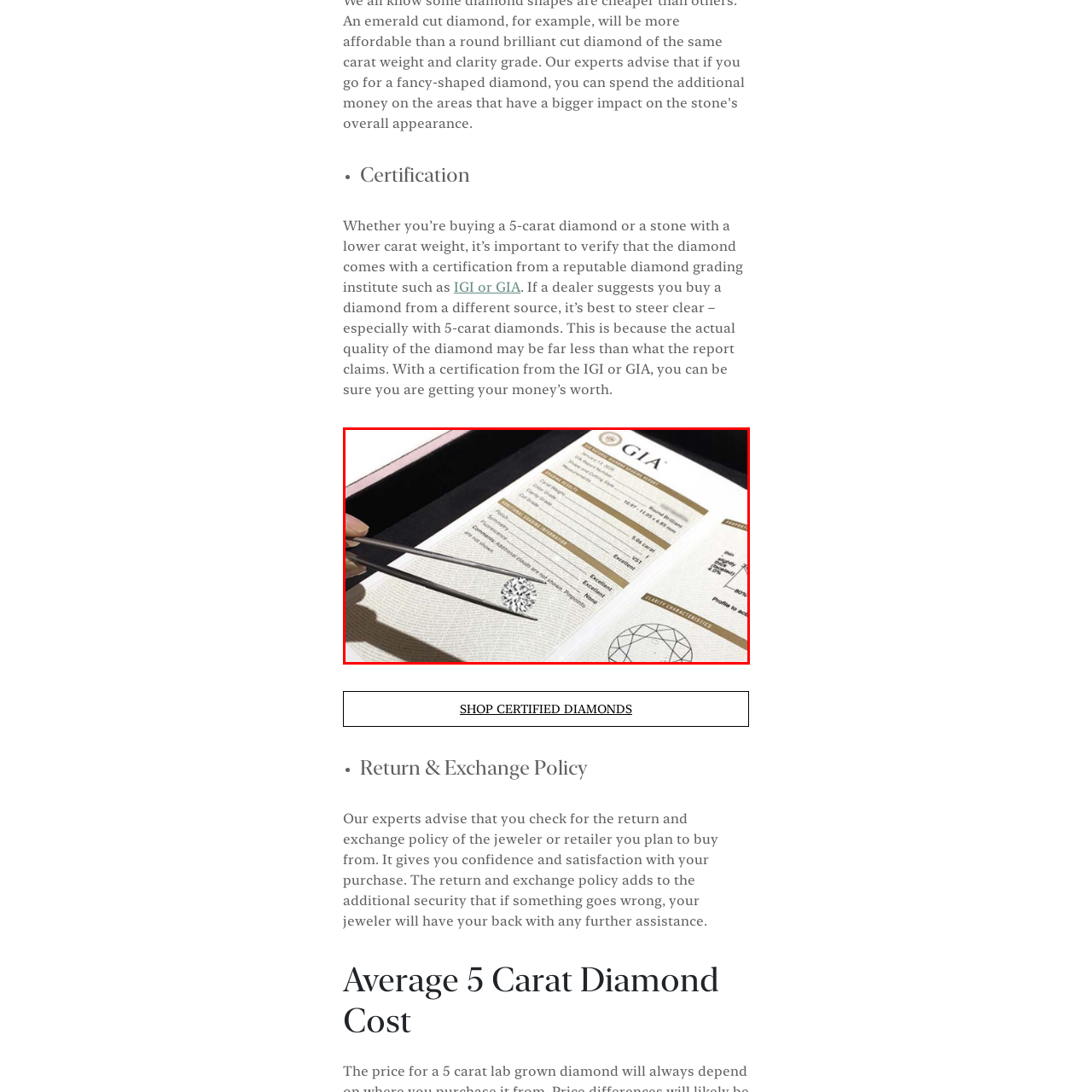Focus on the image enclosed by the red outline and give a short answer: What is the purpose of having certified documentation for diamonds?

To ensure informed and valuable purchases